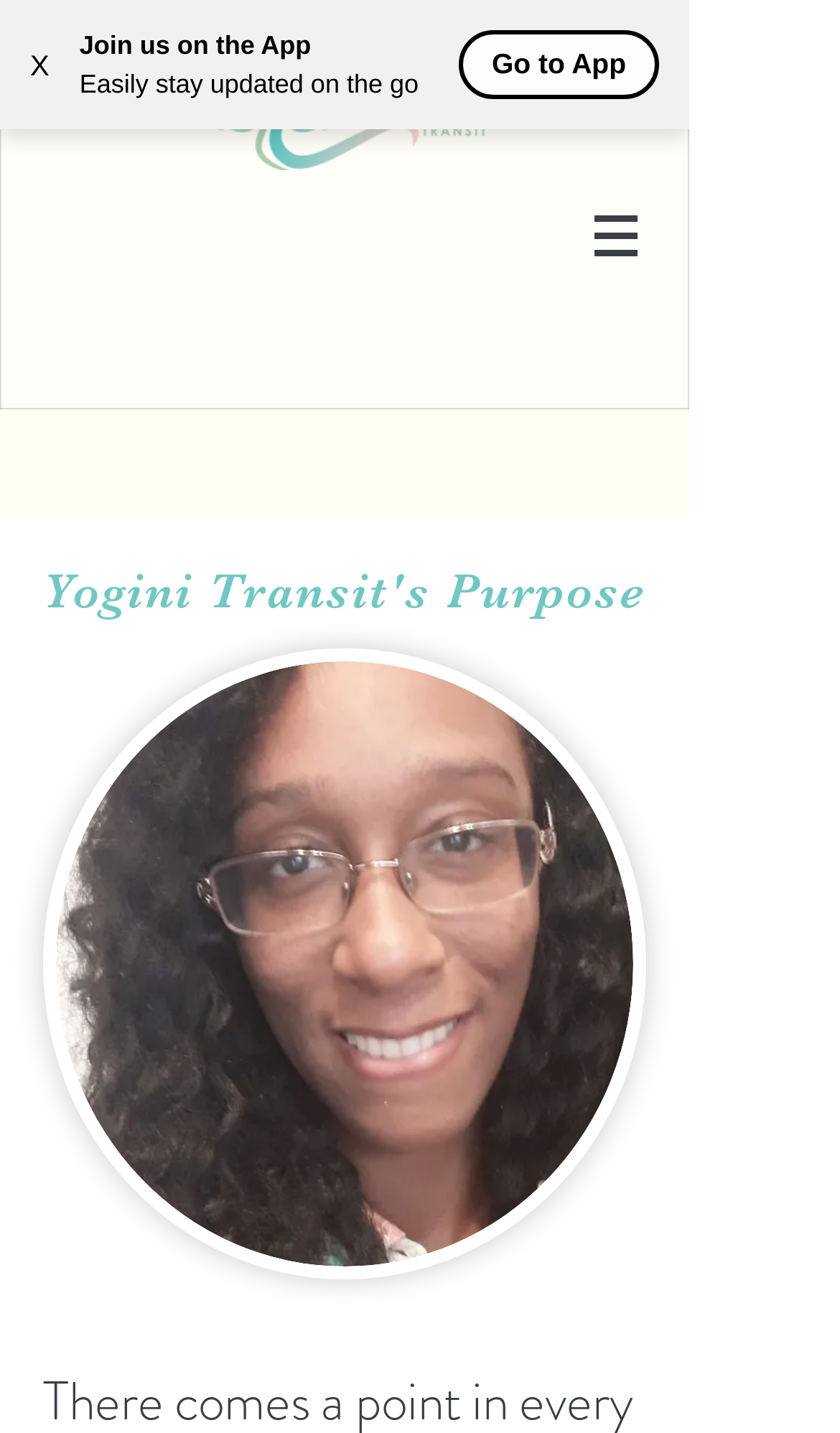What is the image below the heading for?
Utilize the image to construct a detailed and well-explained answer.

The image element with the description 'me pic (1).jpg' is located below the heading, and its description suggests that it is a picture of a person, possibly the founder or a representative of Yogini Transit.